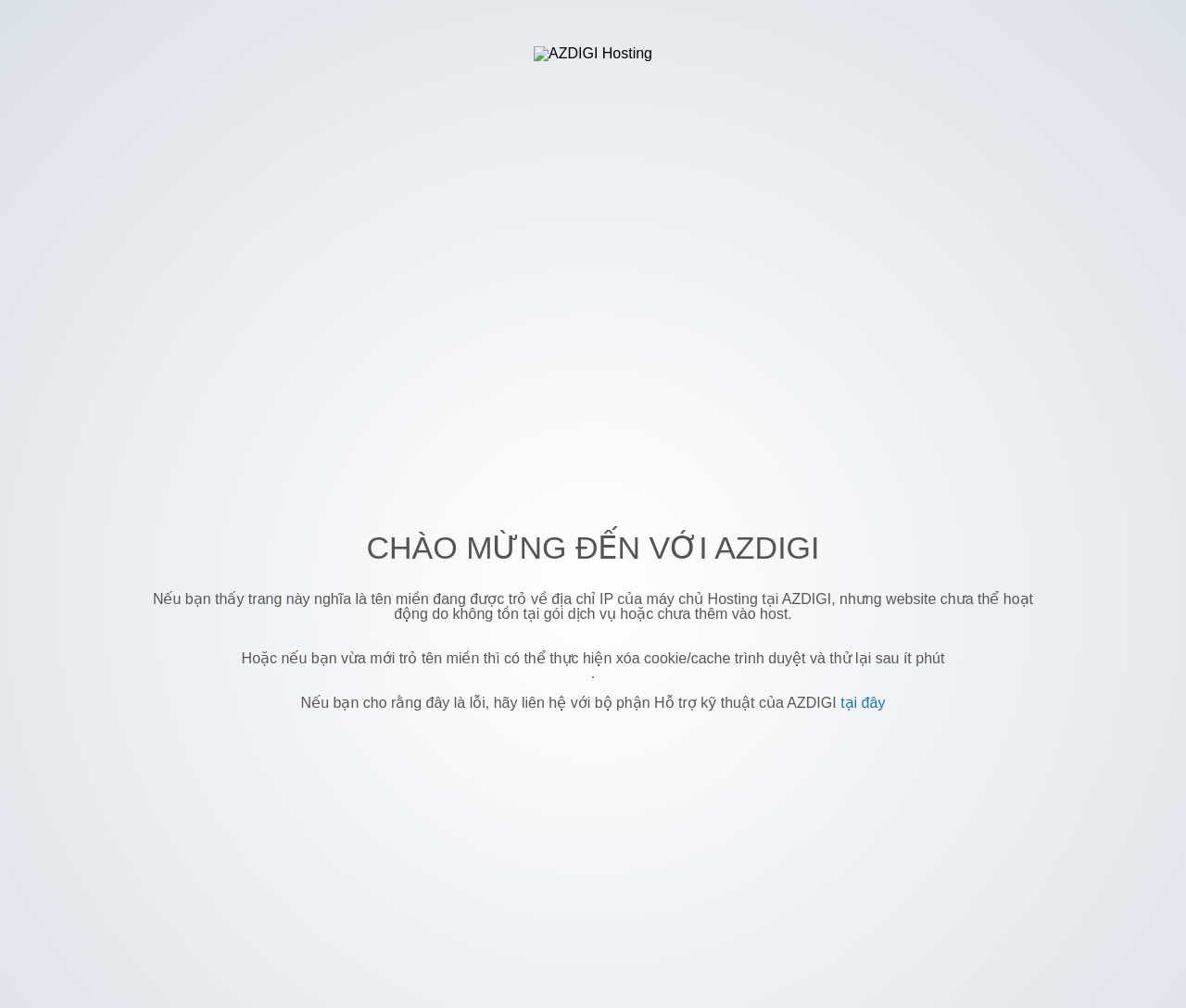Can you identify and provide the main heading of the webpage?

CHÀO MỪNG ĐẾN VỚI AZDIGI